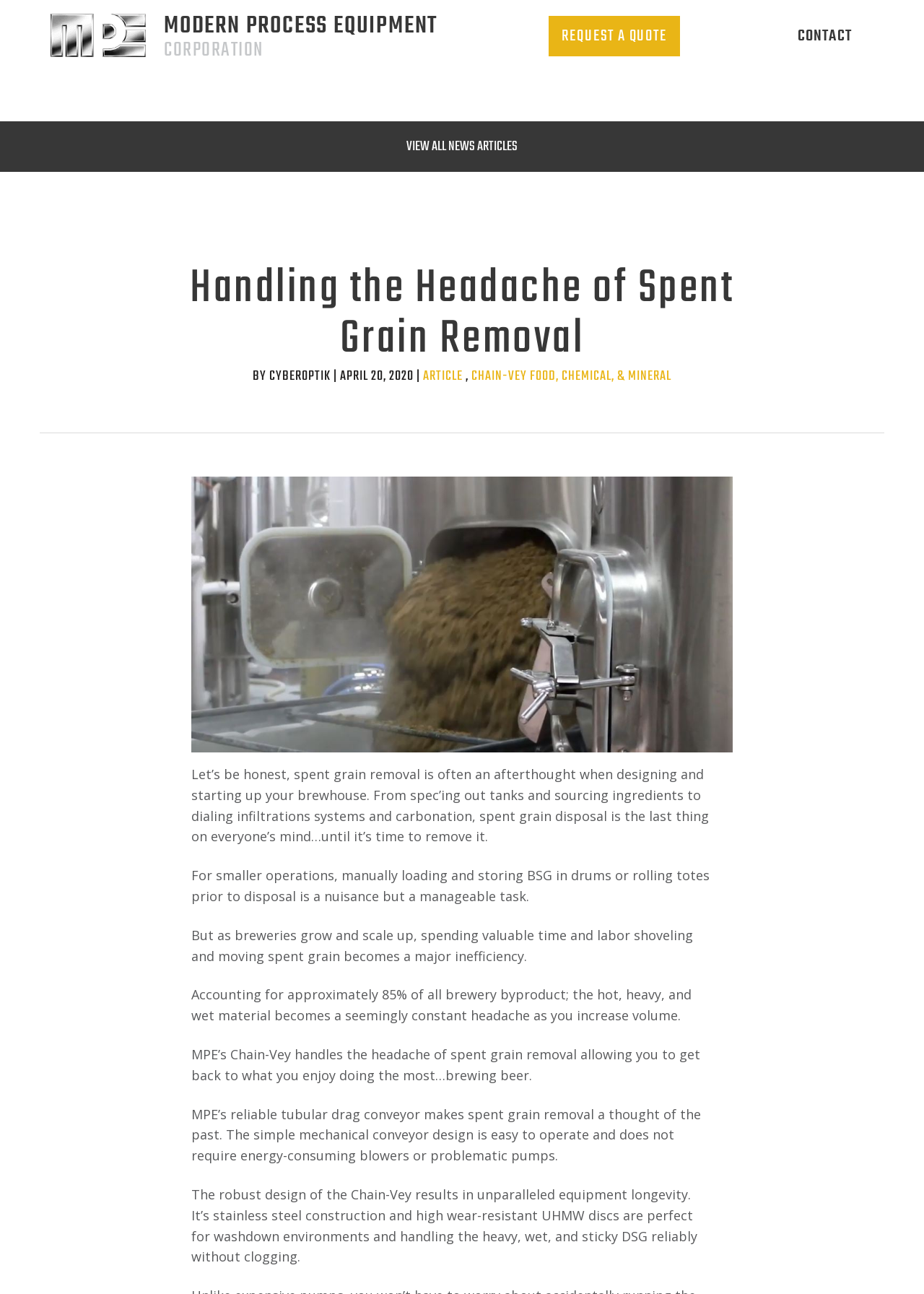What percentage of brewery byproduct is spent grain?
Craft a detailed and extensive response to the question.

The webpage states that spent grain accounts for approximately 85% of all brewery byproduct, making it a significant challenge for breweries to manage.